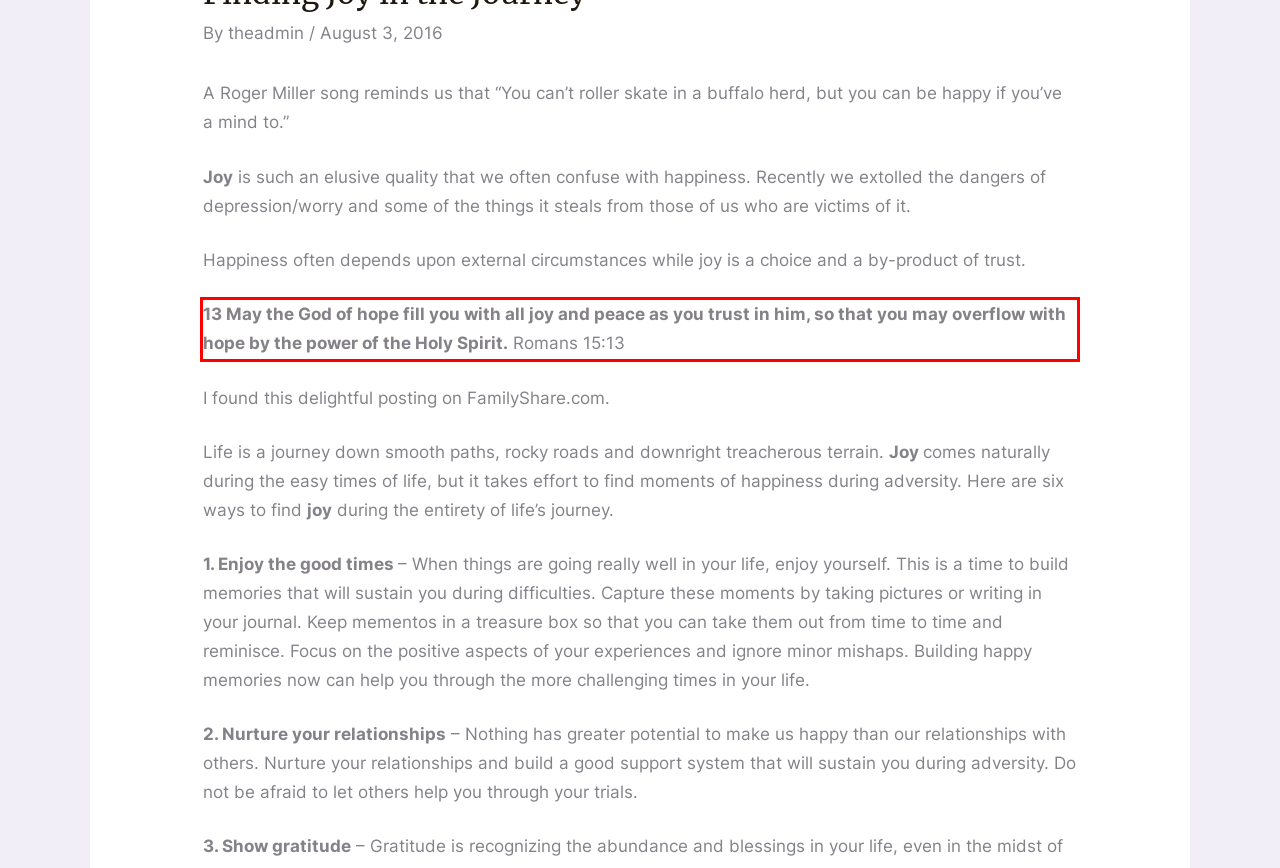Please examine the webpage screenshot containing a red bounding box and use OCR to recognize and output the text inside the red bounding box.

13 May the God of hope fill you with all joy and peace as you trust in him, so that you may overflow with hope by the power of the Holy Spirit. Romans 15:13